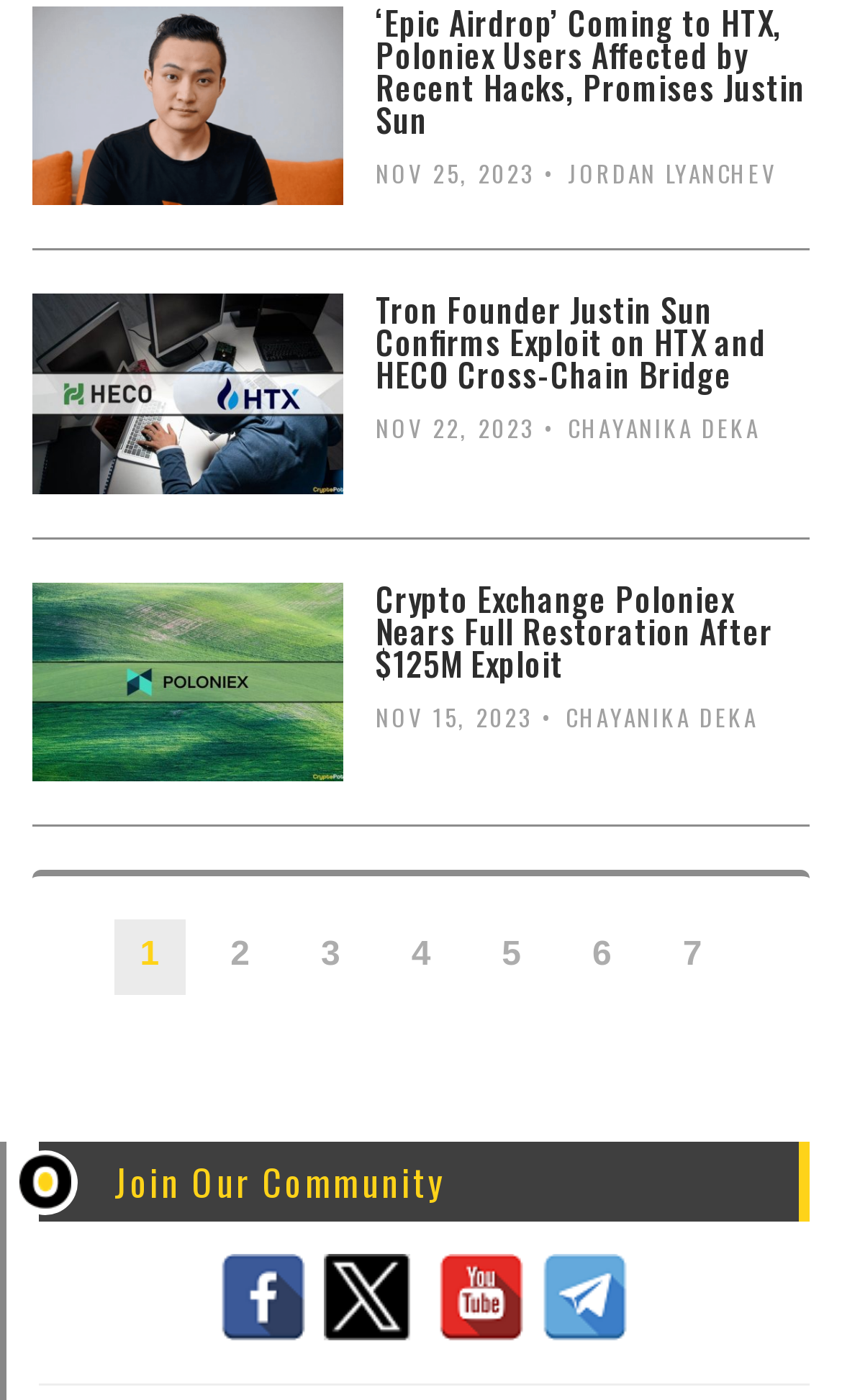Give a short answer using one word or phrase for the question:
What is the date of the first article?

NOV 25, 2023